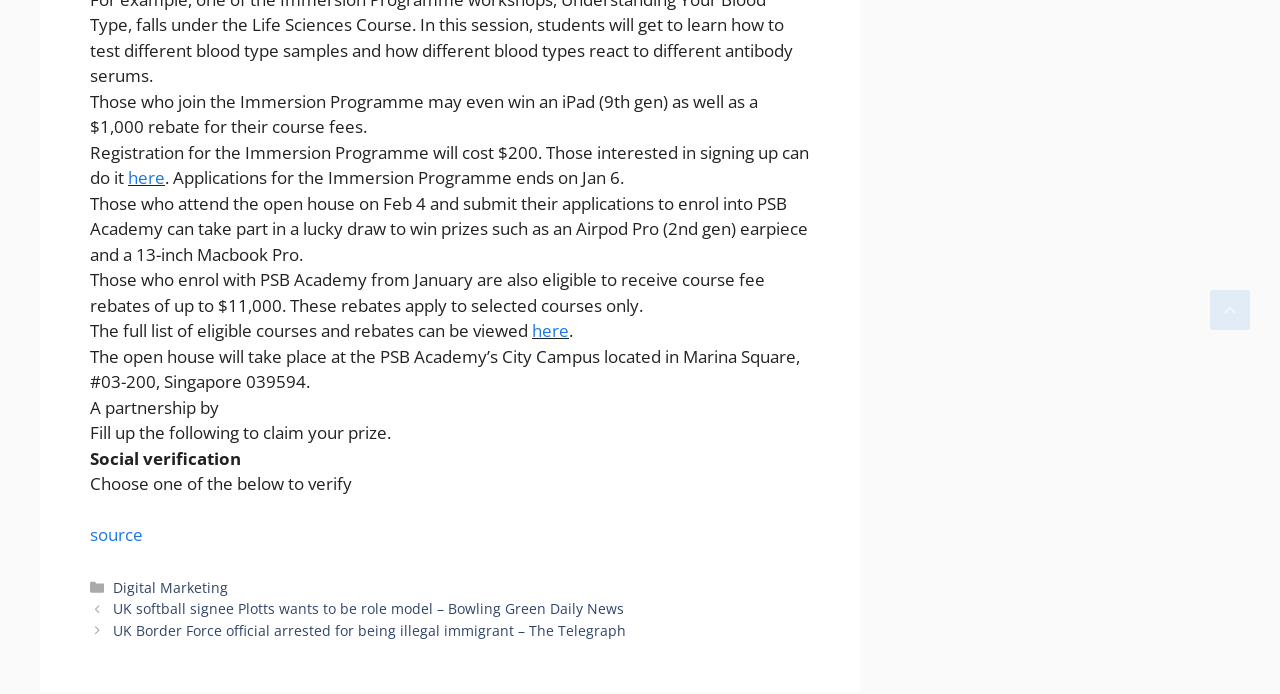What is the deadline for applications to the Immersion Programme?
Answer the question with a single word or phrase, referring to the image.

Jan 6